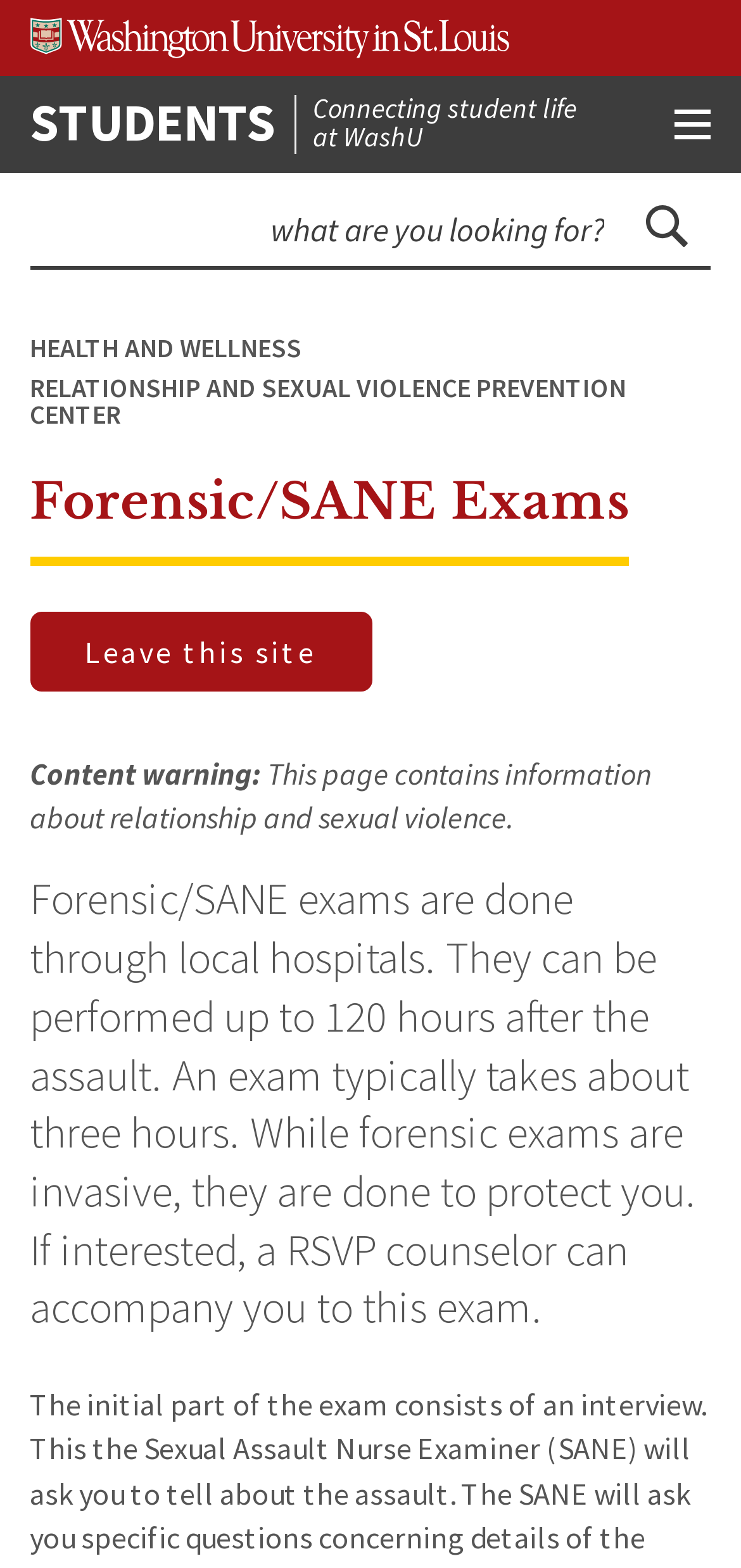With reference to the screenshot, provide a detailed response to the question below:
What is the name of the center mentioned on the webpage?

I found the name of the center by looking at the link element with the text 'RELATIONSHIP AND SEXUAL VIOLENCE PREVENTION CENTER' which is located in the main navigation section of the webpage.